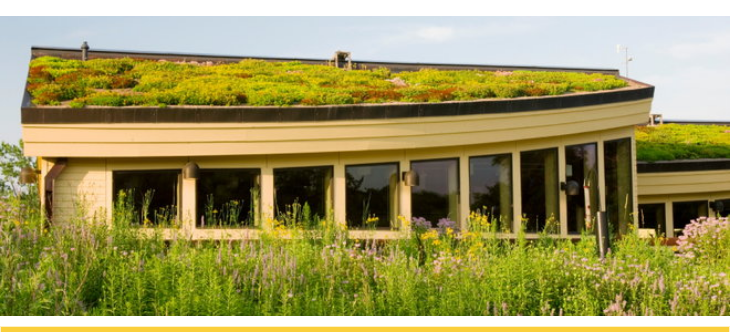Does the building have large windows?
Please provide a comprehensive answer to the question based on the webpage screenshot.

According to the caption, the building is 'designed with large windows', which allows for abundant natural light and provides a serene view of the surrounding landscape.